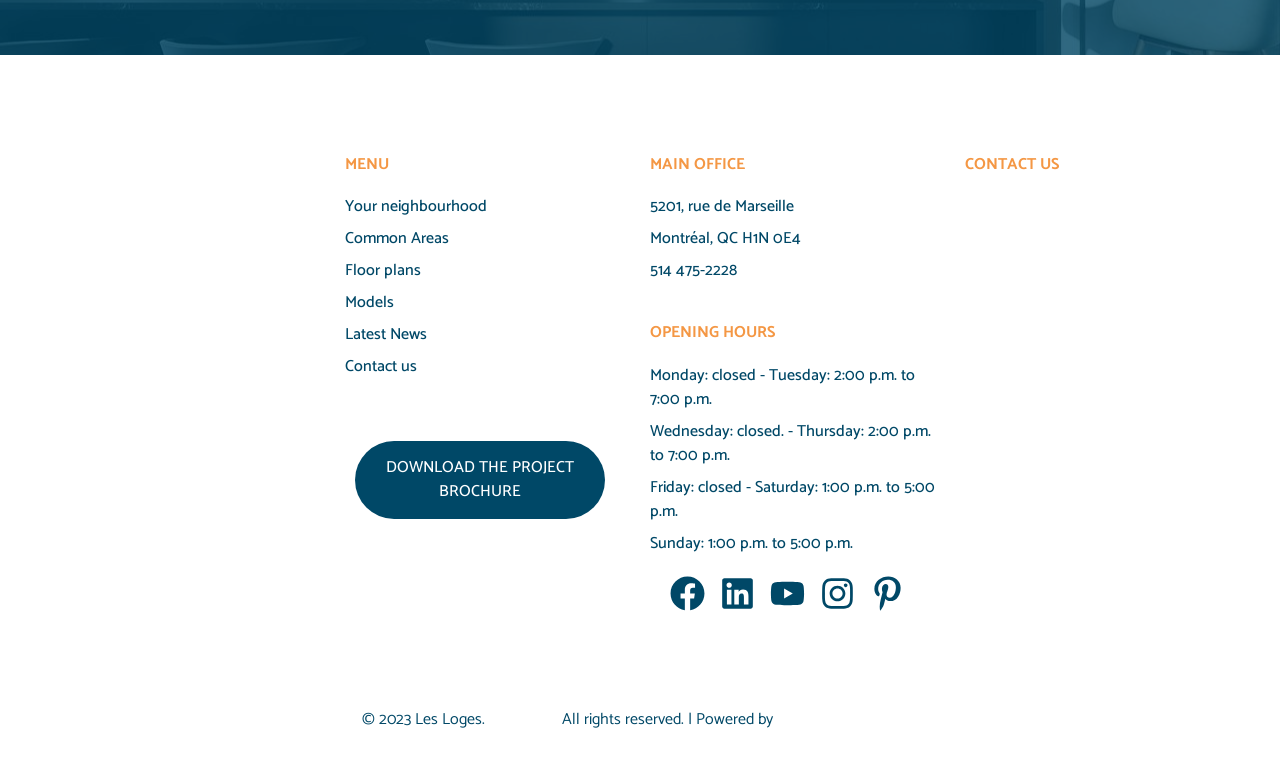Respond to the question below with a single word or phrase:
What social media platforms are available?

Facebook, Linkedin, Youtube, Instagram, Pinterest